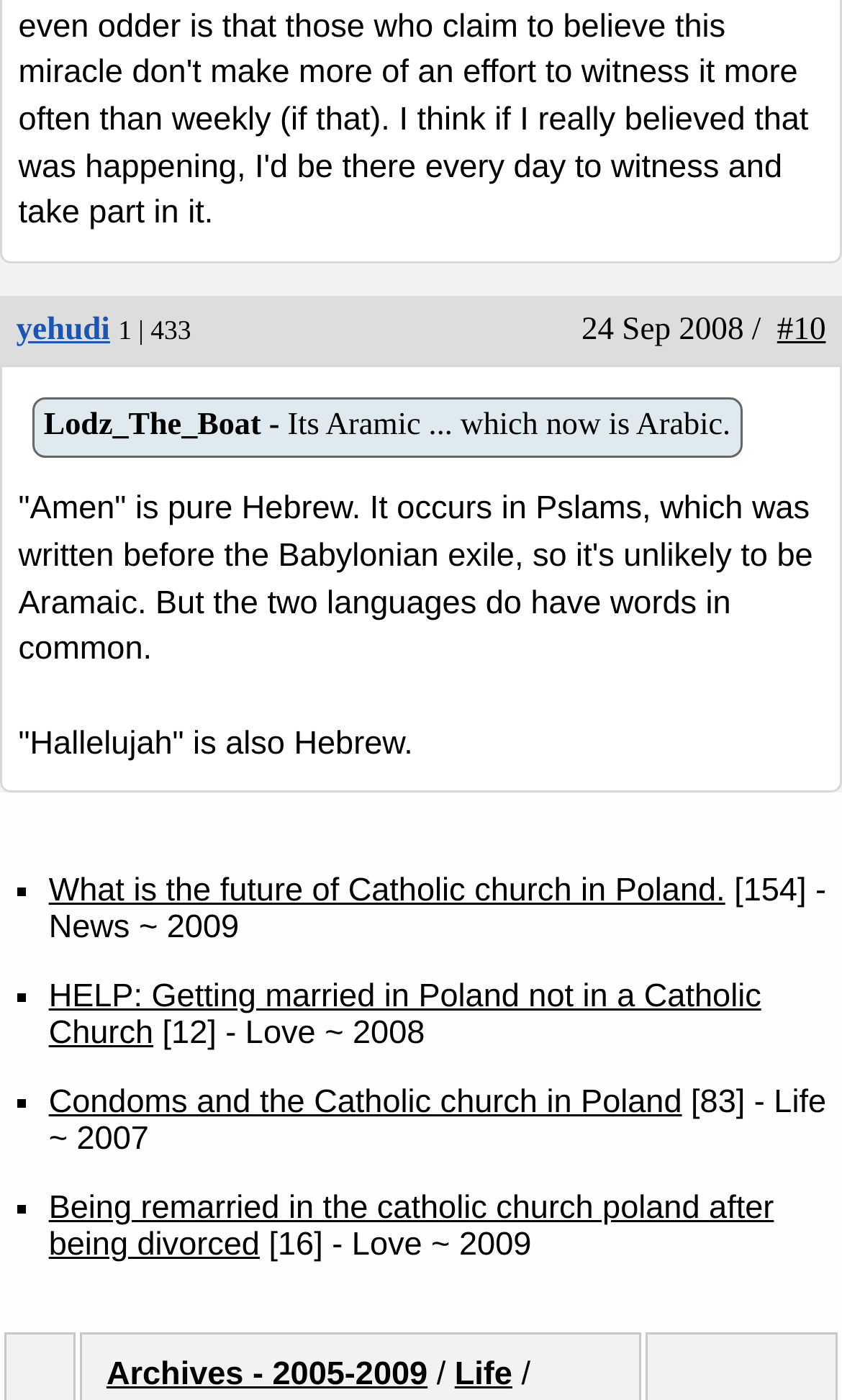Use a single word or phrase to respond to the question:
What is the title of the last link?

Archives - 2005-2009